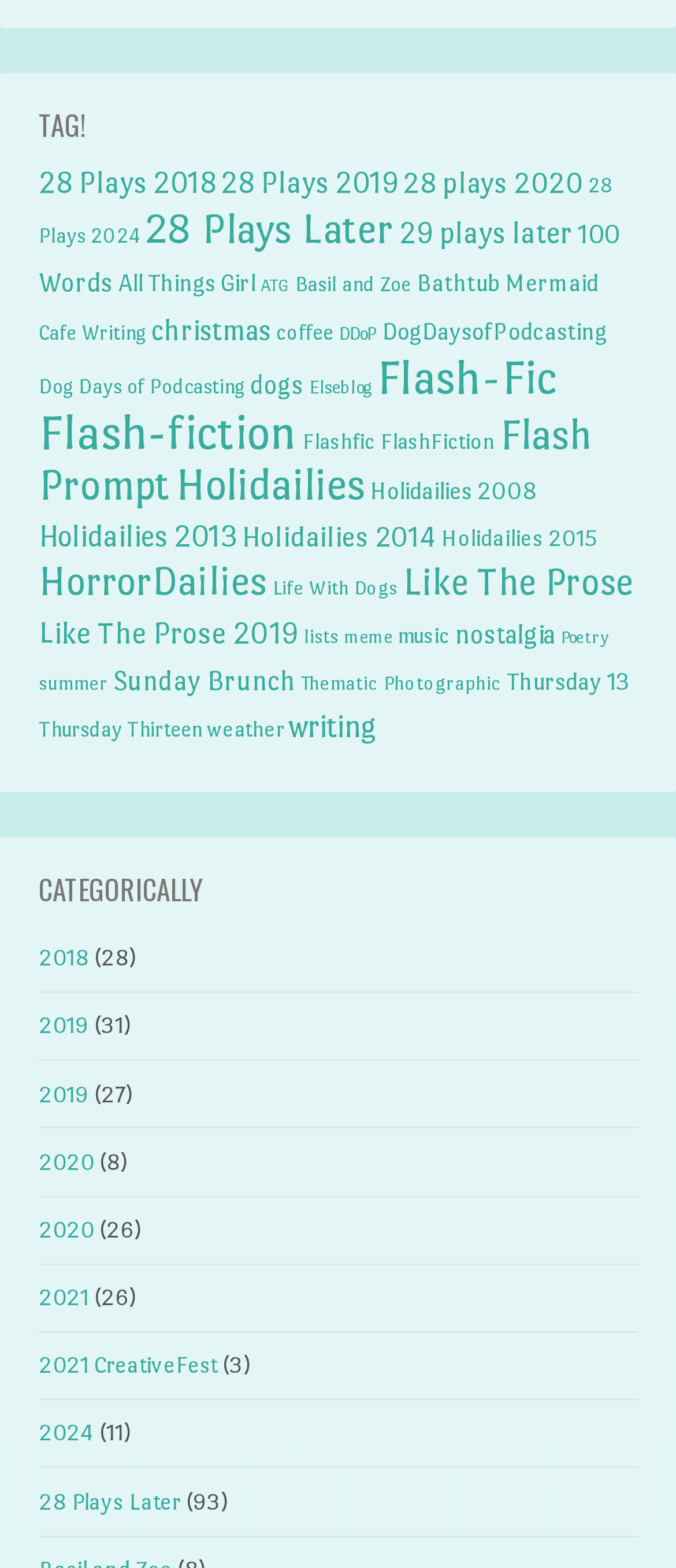Pinpoint the bounding box coordinates of the element you need to click to execute the following instruction: "click on 28 Plays 2018". The bounding box should be represented by four float numbers between 0 and 1, in the format [left, top, right, bottom].

[0.057, 0.106, 0.319, 0.127]